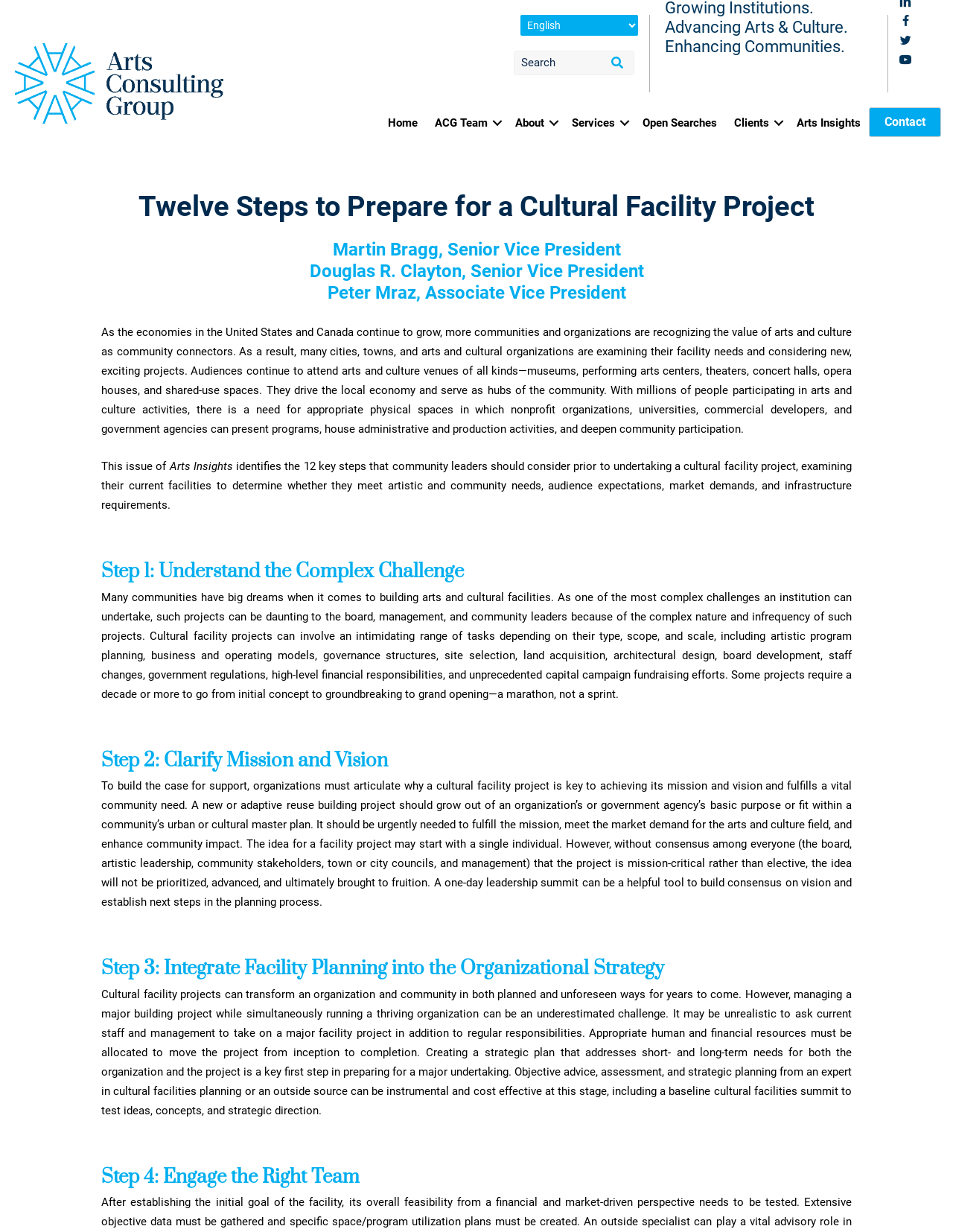Determine the bounding box coordinates for the clickable element required to fulfill the instruction: "Go to the Home page". Provide the coordinates as four float numbers between 0 and 1, i.e., [left, top, right, bottom].

[0.399, 0.087, 0.447, 0.112]